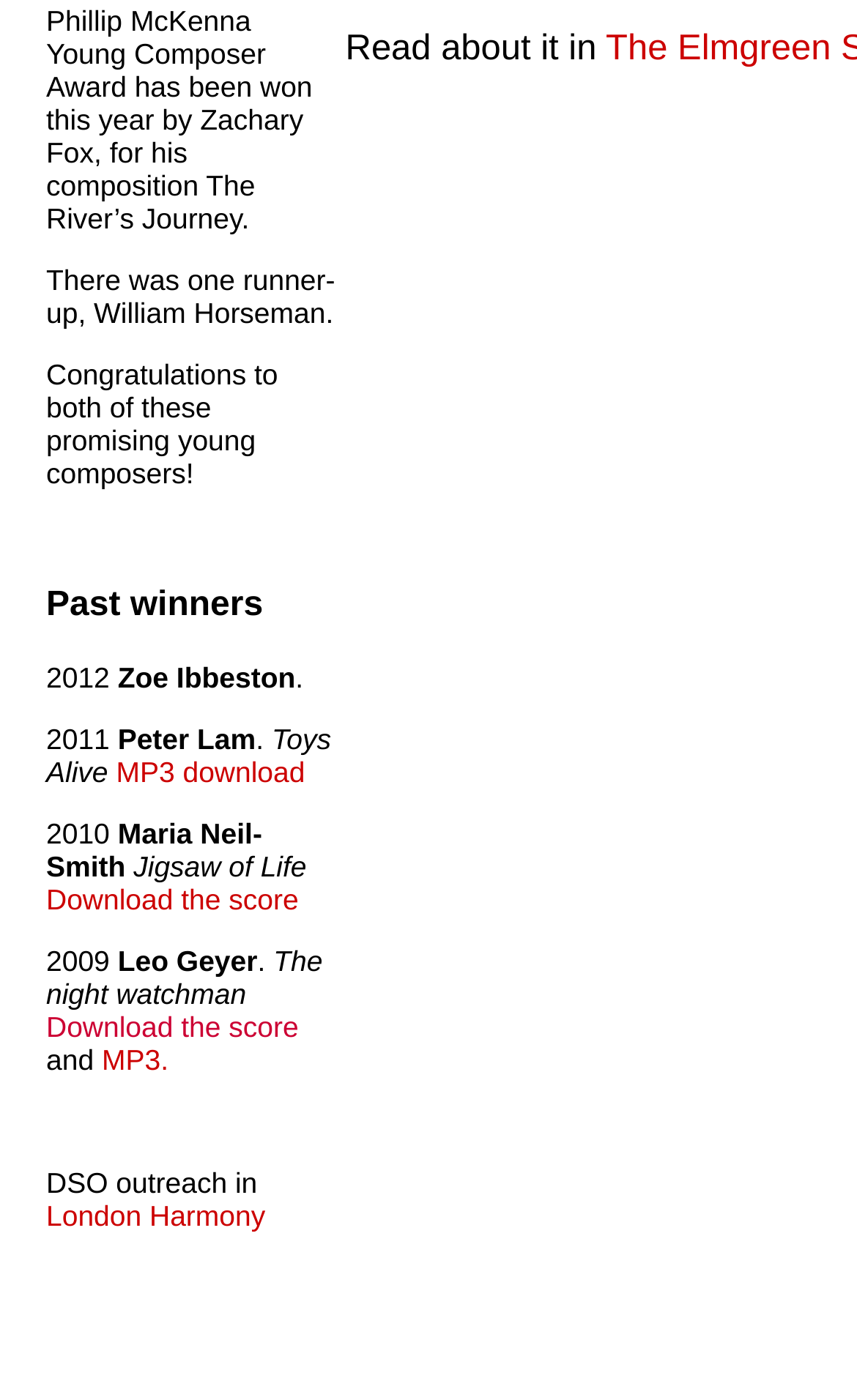Give a concise answer using one word or a phrase to the following question:
What is the year mentioned on the webpage?

2009